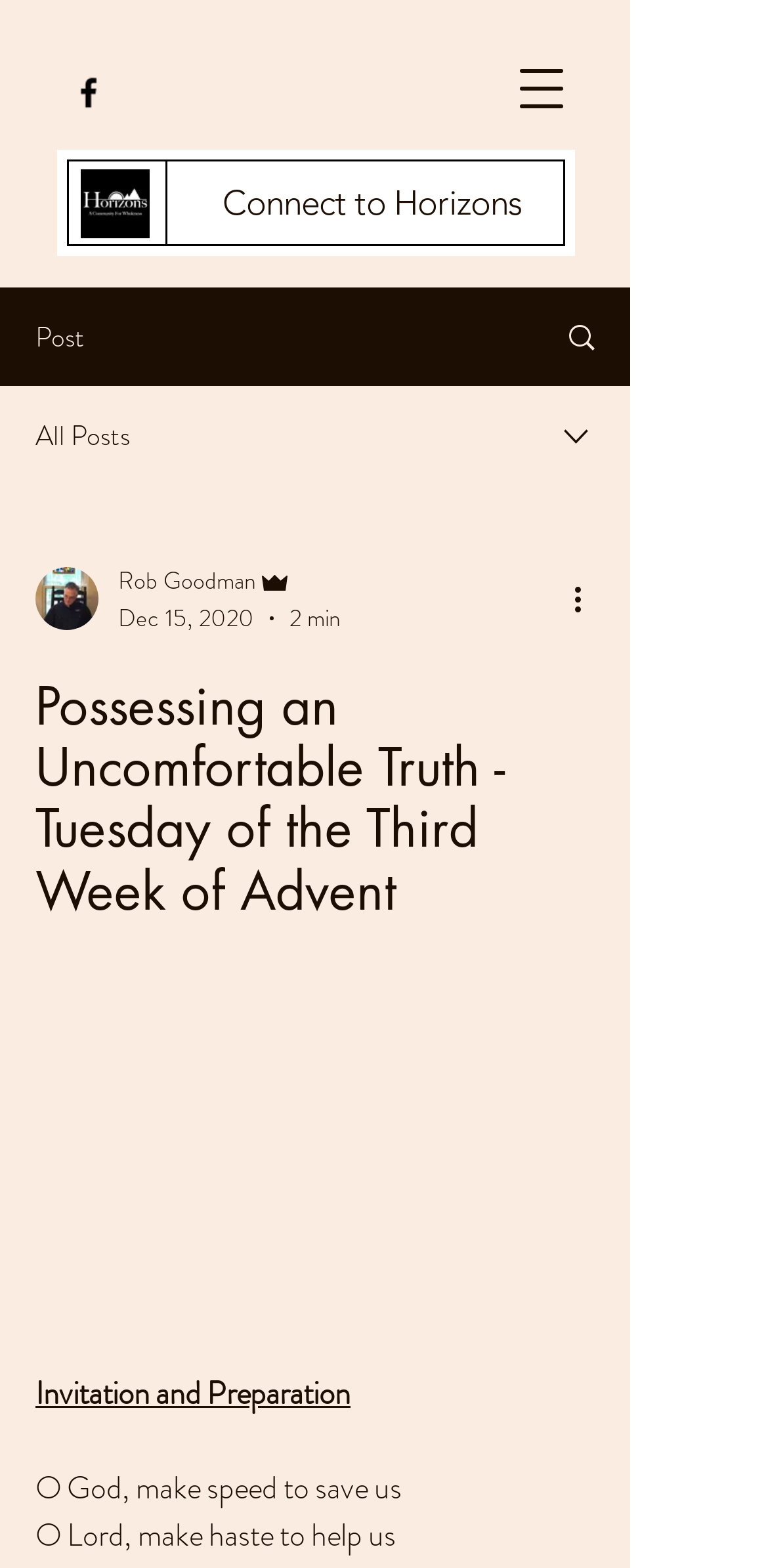Please find and provide the title of the webpage.

Possessing an Uncomfortable Truth -Tuesday of the Third Week of Advent